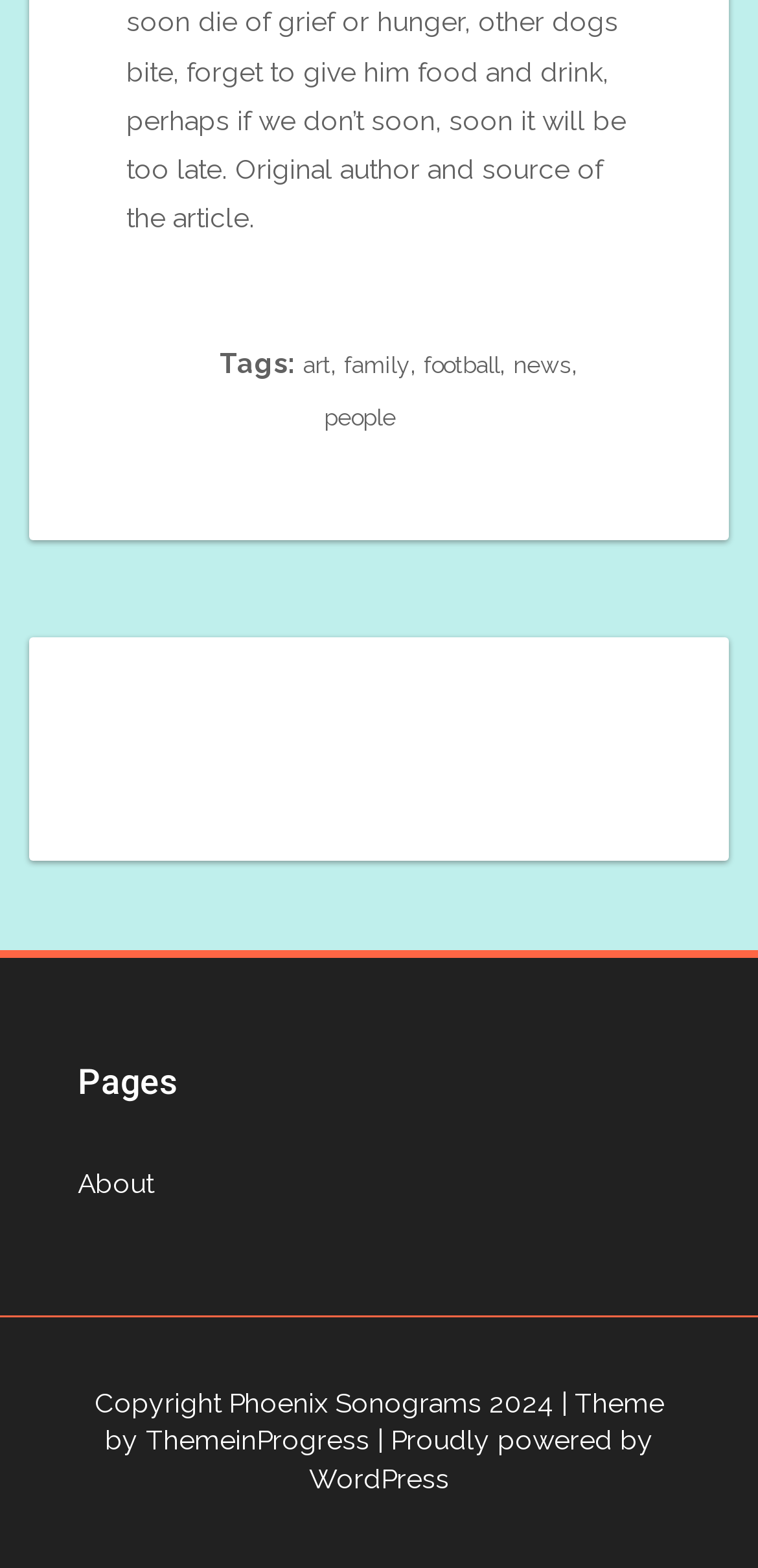Locate and provide the bounding box coordinates for the HTML element that matches this description: "art".

[0.4, 0.225, 0.436, 0.242]